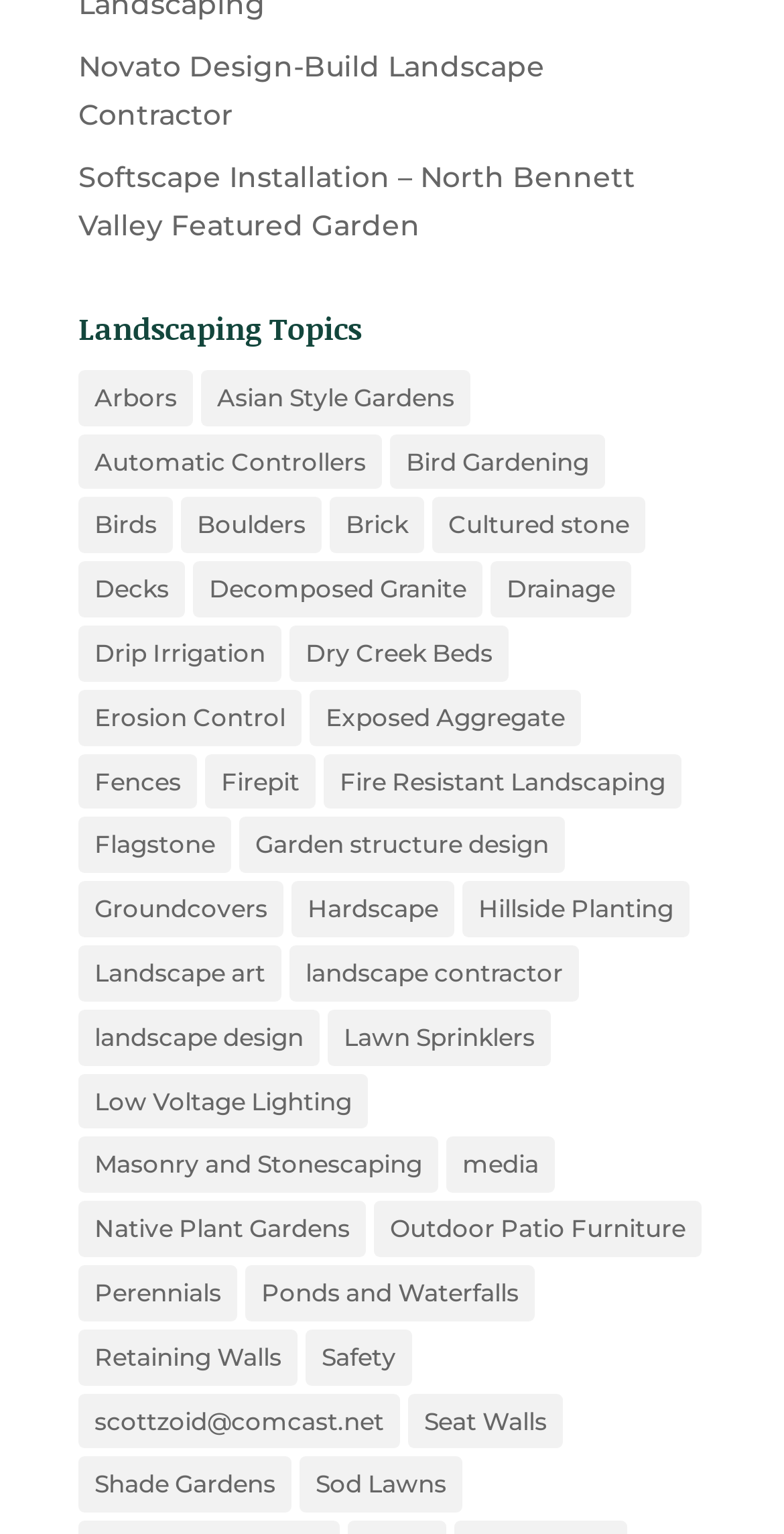Please identify the bounding box coordinates of the region to click in order to complete the task: "Browse Subjects". The coordinates must be four float numbers between 0 and 1, specified as [left, top, right, bottom].

None